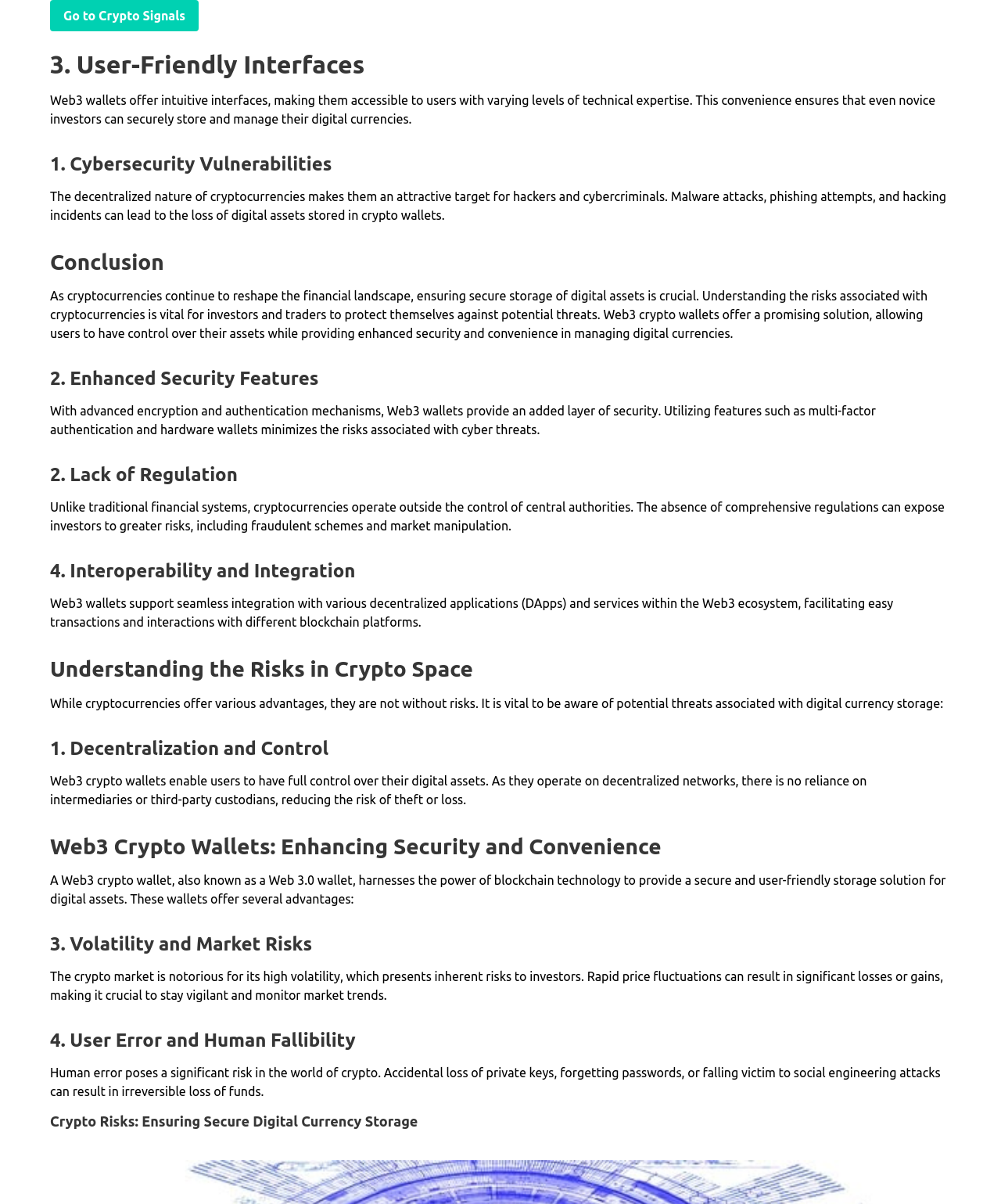Given the content of the image, can you provide a detailed answer to the question?
What is a benefit of Web3 wallets in terms of integration?

The webpage states that Web3 wallets support seamless integration with various decentralized applications (DApps) and services within the Web3 ecosystem, facilitating easy transactions and interactions with different blockchain platforms.